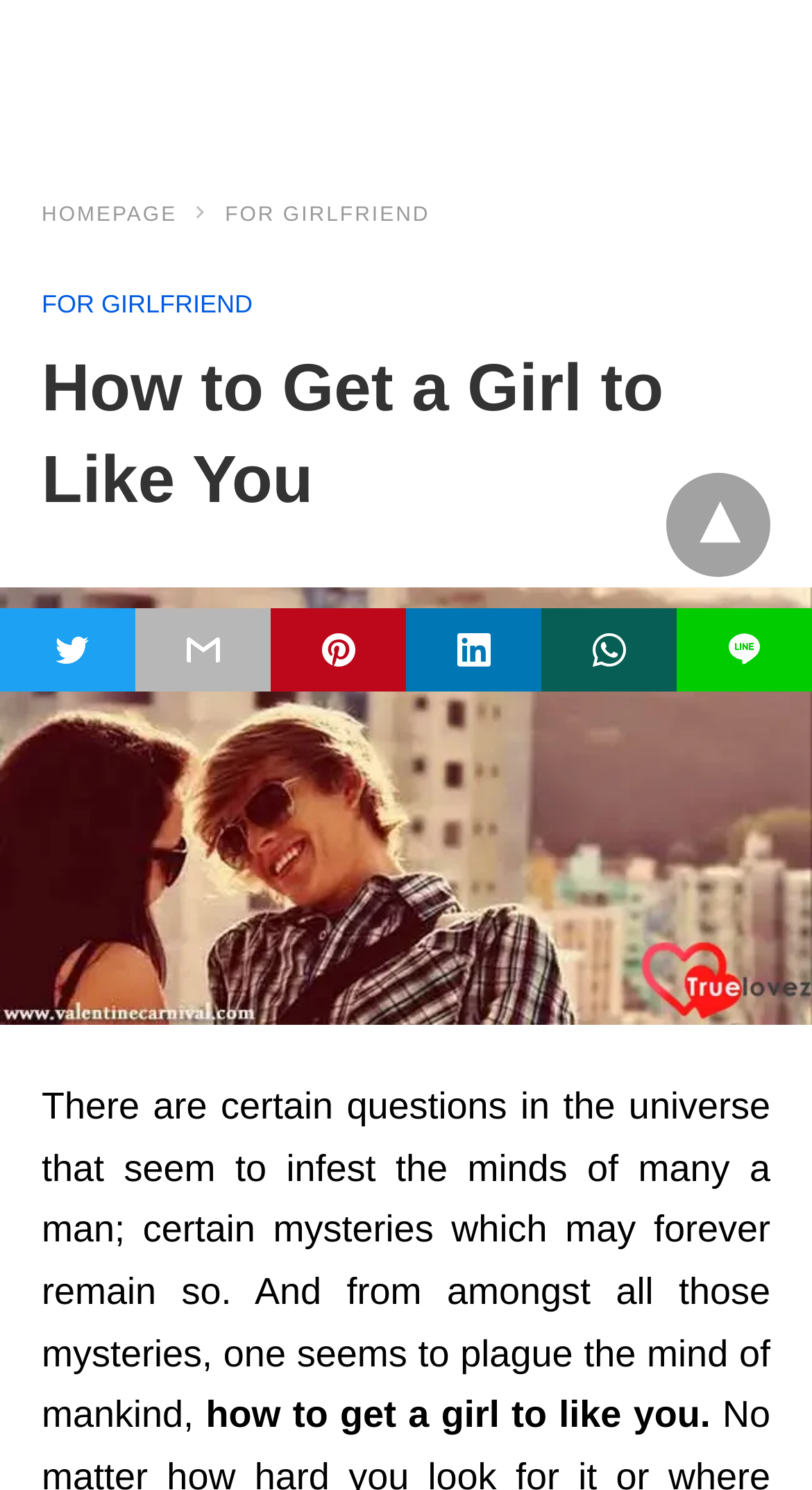Using the provided element description "t", determine the bounding box coordinates of the UI element.

[0.0, 0.408, 0.167, 0.464]